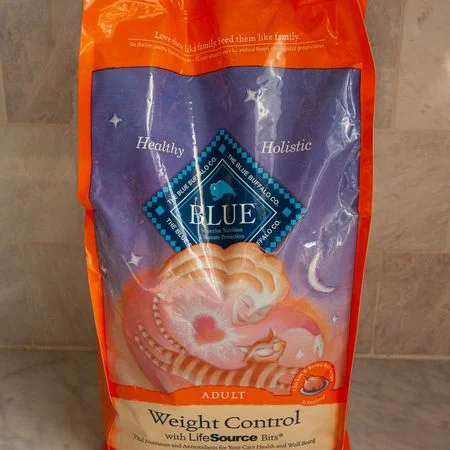What is the dominant color of the packaging?
Respond to the question with a single word or phrase according to the image.

Orange